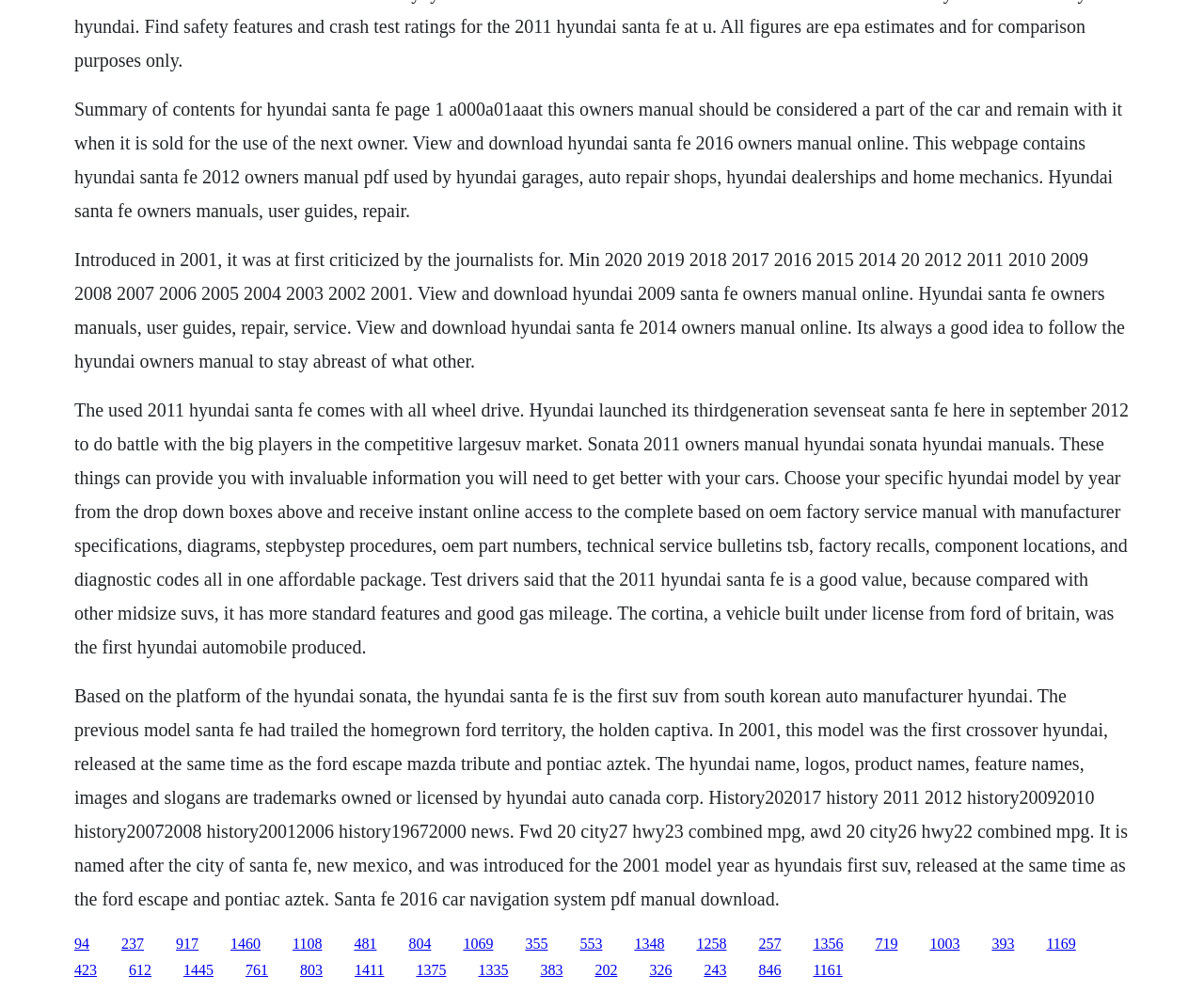Provide a single word or phrase answer to the question: 
What is the purpose of the Hyundai owner's manual?

To stay abreast of car information